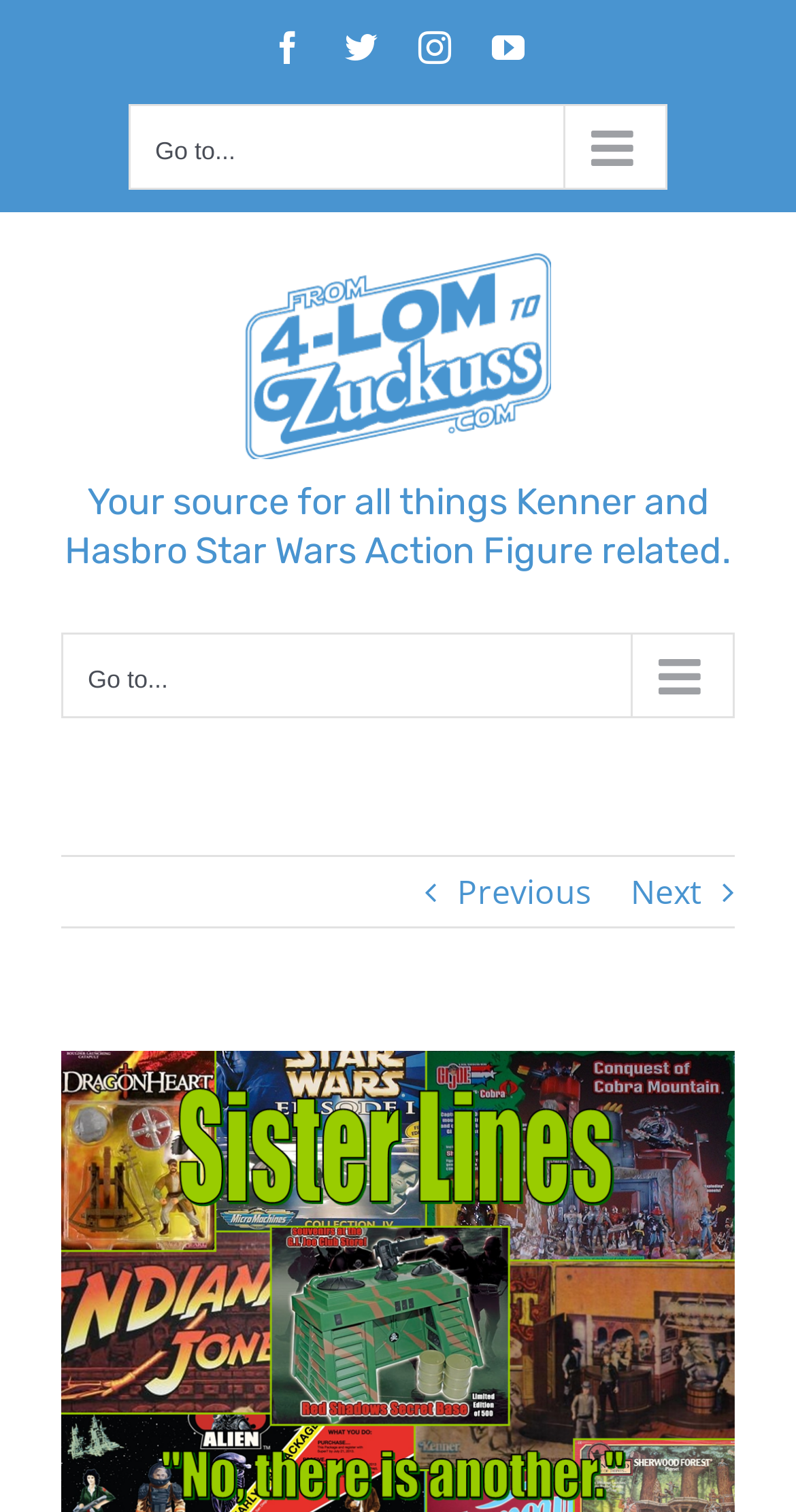Could you indicate the bounding box coordinates of the region to click in order to complete this instruction: "Open the secondary mobile menu".

[0.162, 0.069, 0.838, 0.126]